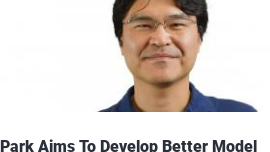Describe all the elements in the image with great detail.

The image features a headshot of a researcher named Park, who is focused on developing a better model related to heart function. Accompanying the image is the text "Park Aims To Develop Better Model Of Our Heartbeats With Heart Association Career Development Grant," highlighting his research ambitions and the support he is receiving through this grant. This initiative signifies a commitment to advancements in cardiovascular health and aims to contribute to the understanding of heartbeats and related physiological processes.